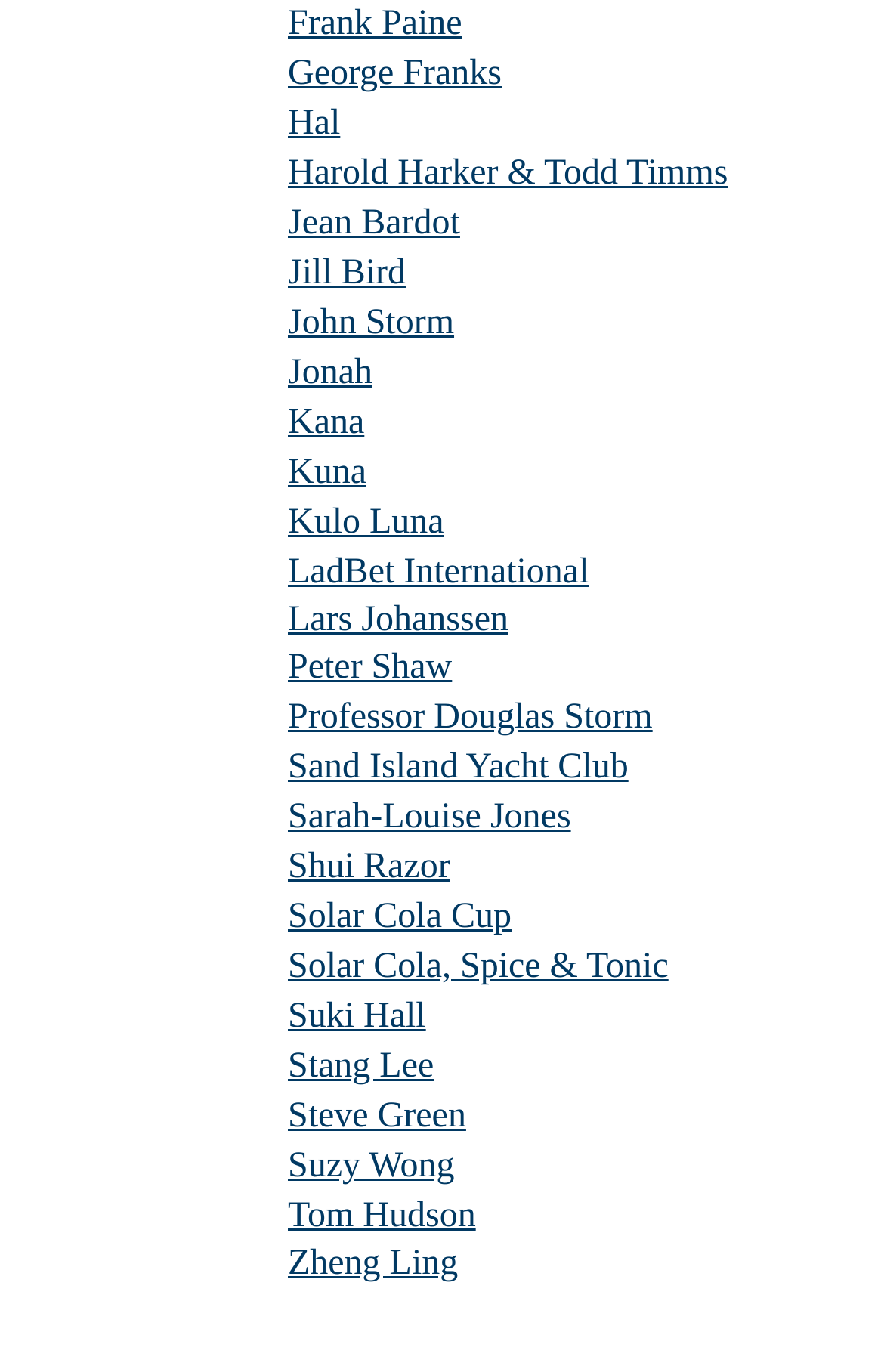Determine the bounding box coordinates for the area that should be clicked to carry out the following instruction: "Click on 'Qui sommes nous'".

None